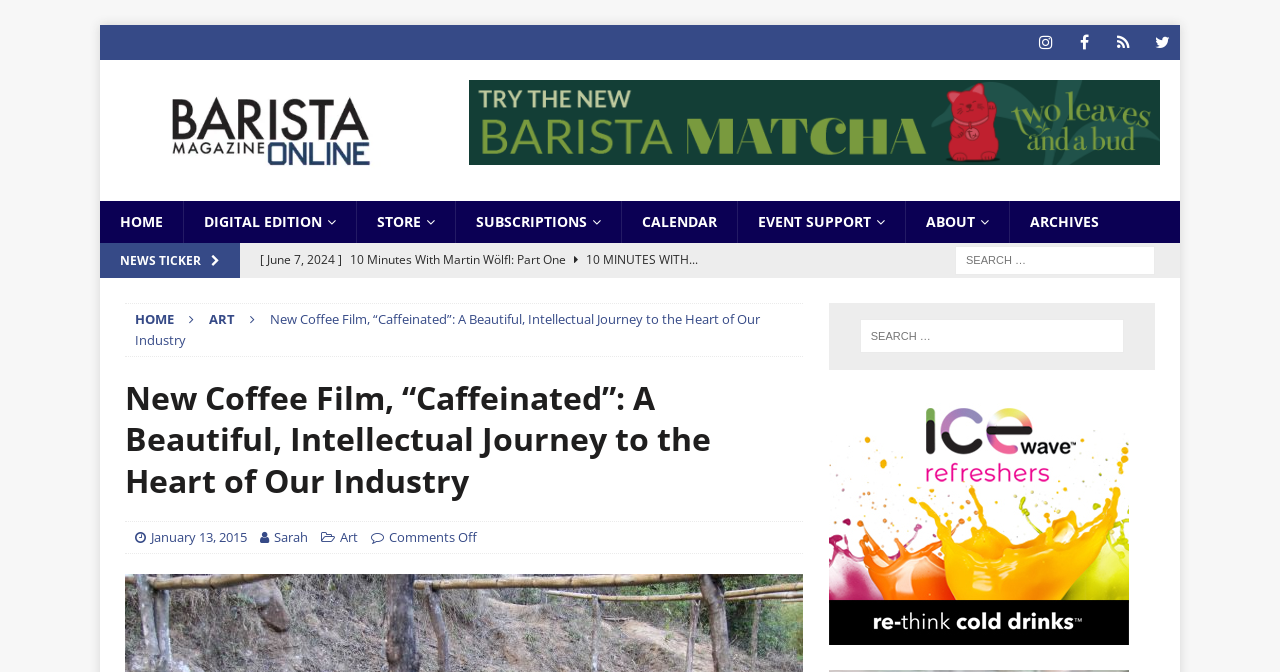Find the bounding box coordinates of the area that needs to be clicked in order to achieve the following instruction: "Read the article about the new coffee film 'Caffeinated'". The coordinates should be specified as four float numbers between 0 and 1, i.e., [left, top, right, bottom].

[0.105, 0.461, 0.594, 0.519]